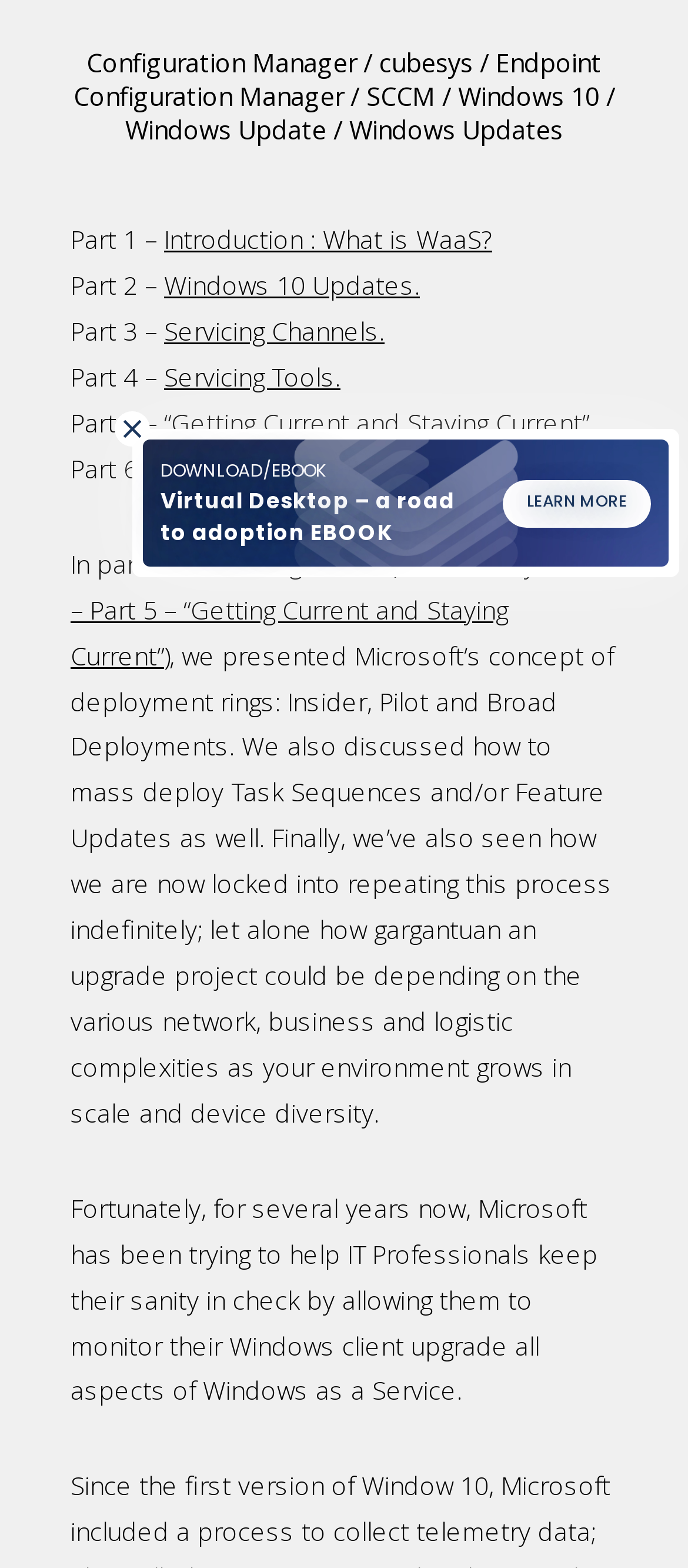Given the element description "Servicing Tools." in the screenshot, predict the bounding box coordinates of that UI element.

[0.238, 0.23, 0.495, 0.251]